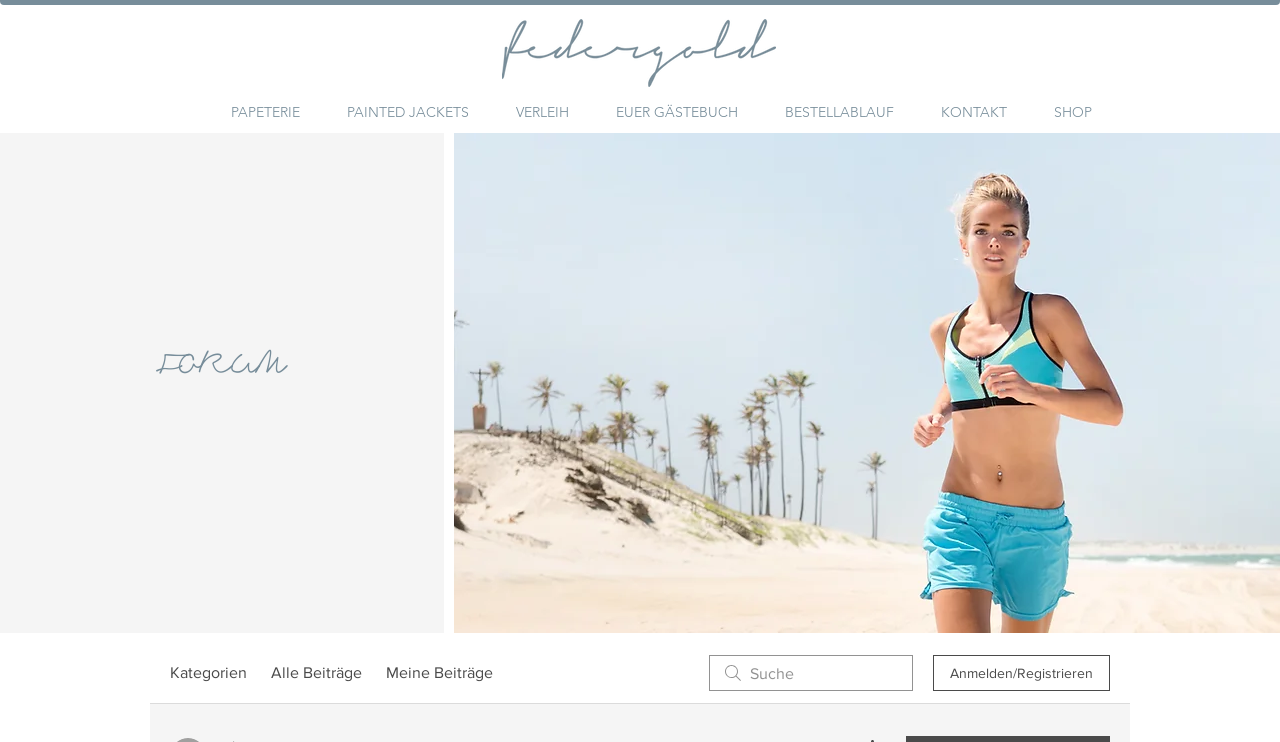What is the last link in the navigation section?
Answer the question with a single word or phrase by looking at the picture.

SHOP